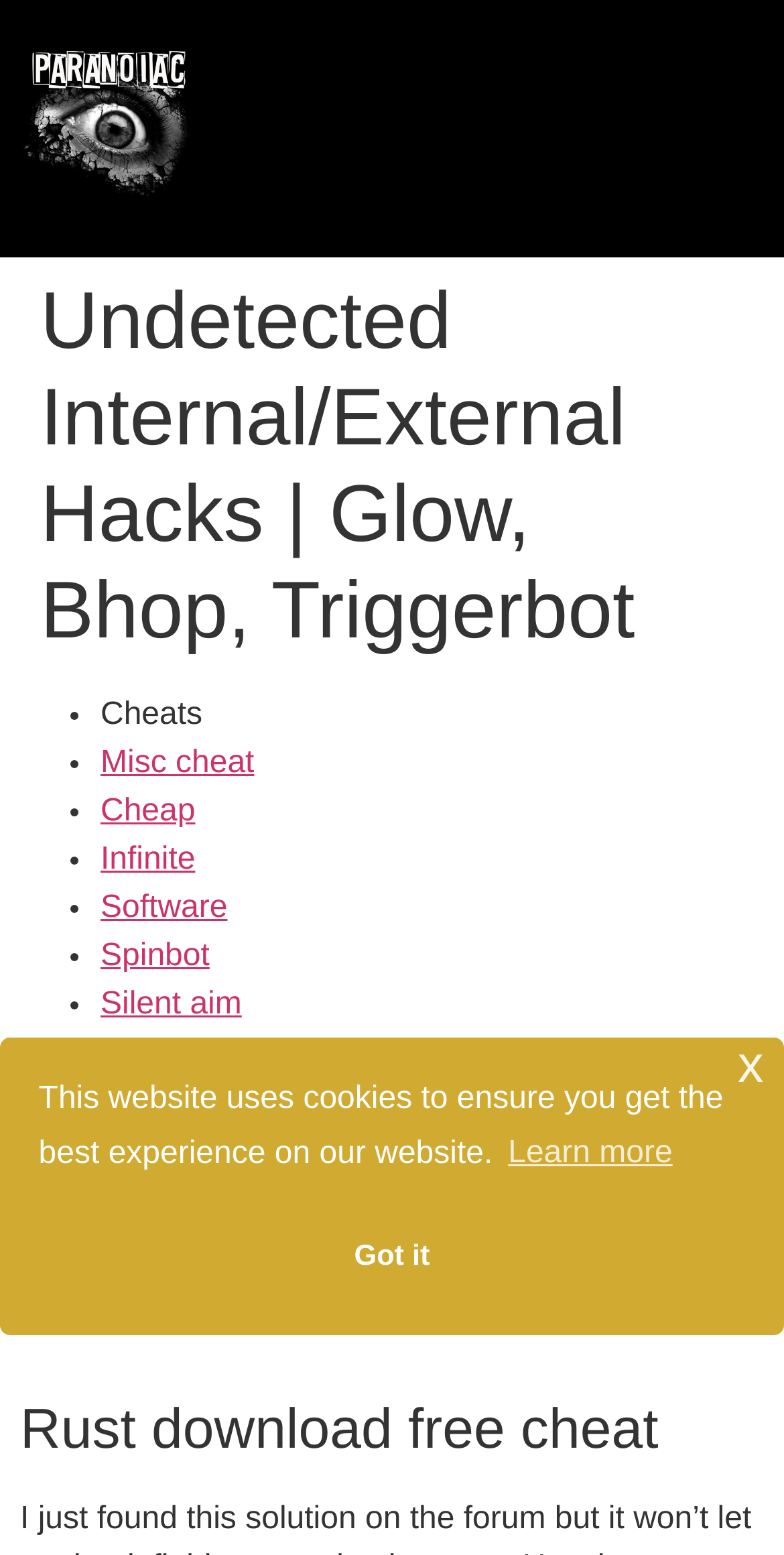Could you provide the bounding box coordinates for the portion of the screen to click to complete this instruction: "Go to the 'Rust download free cheat' section"?

[0.026, 0.898, 0.974, 0.941]